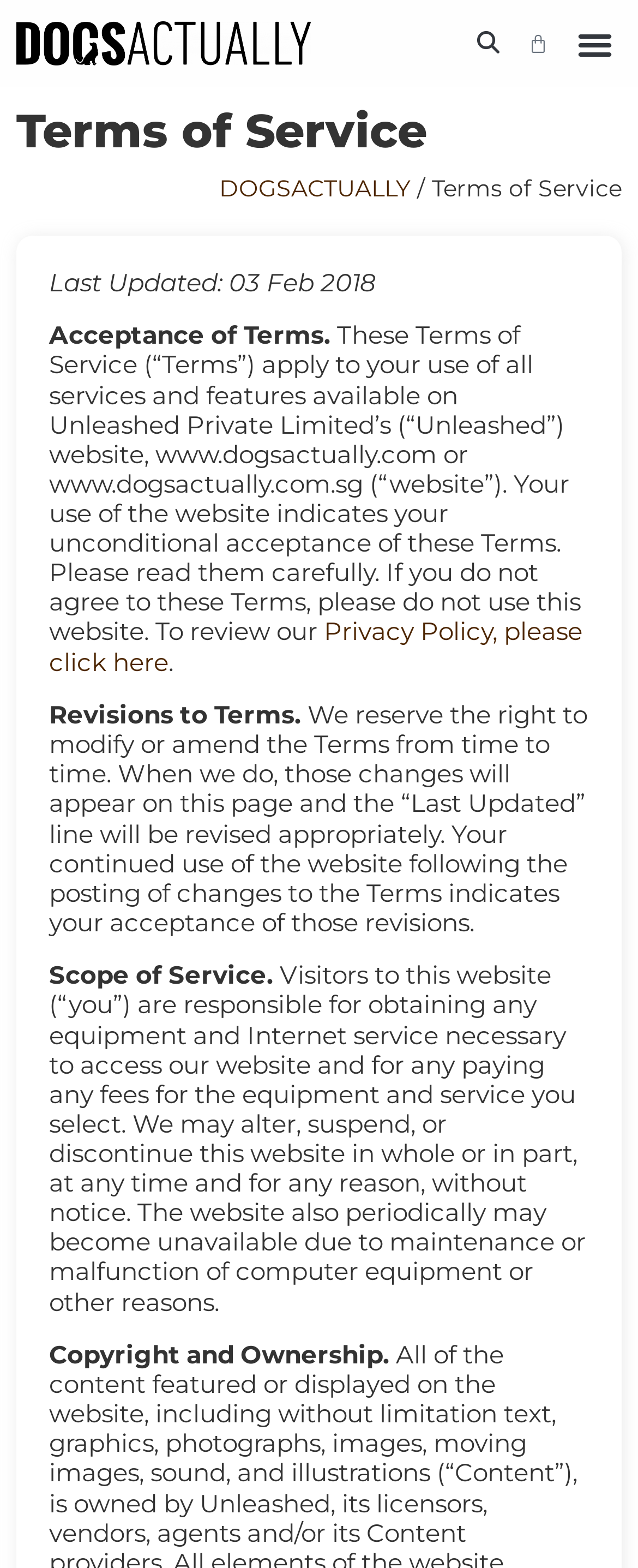Identify the primary heading of the webpage and provide its text.

Terms of Service